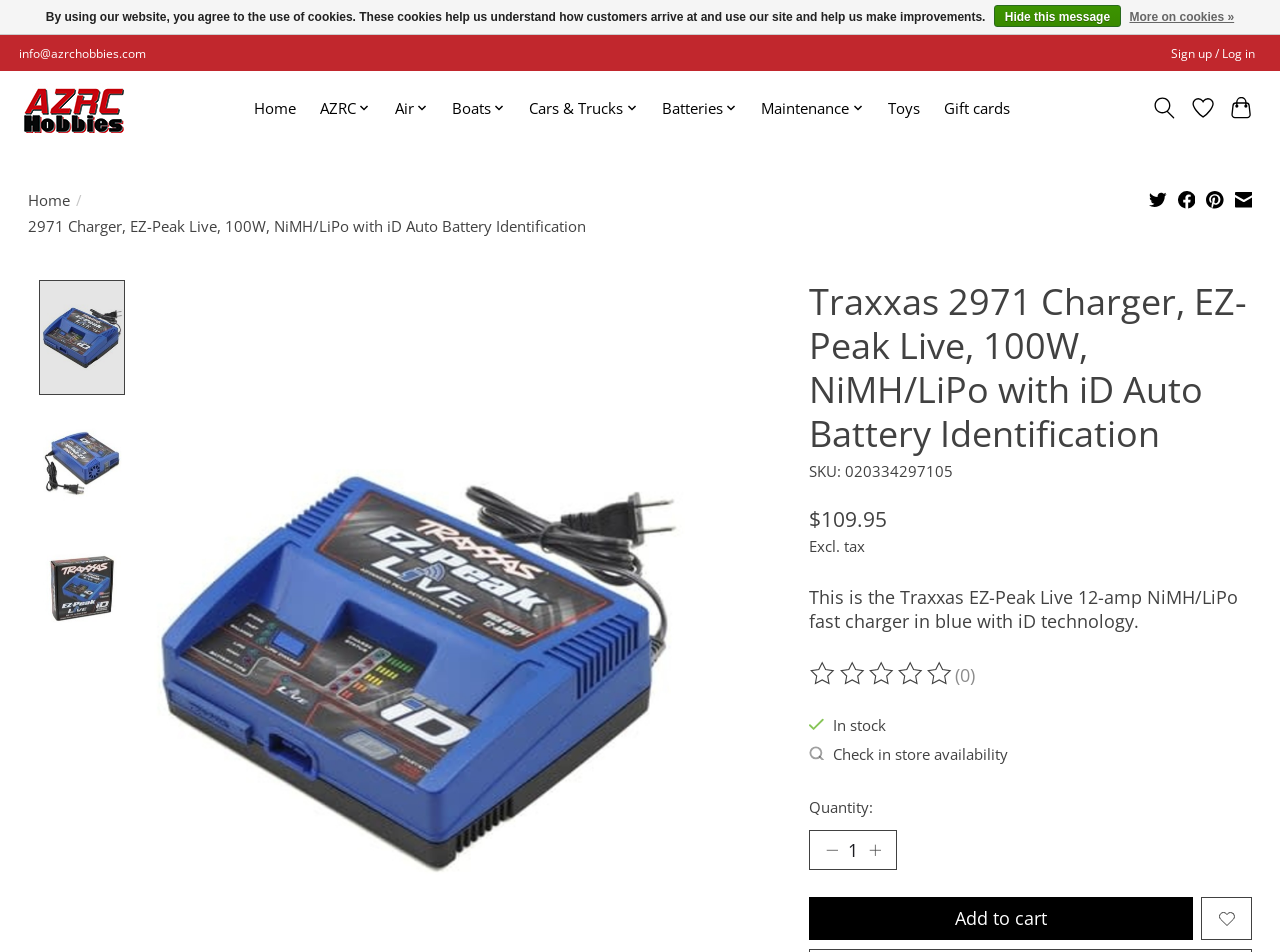Please analyze the image and provide a thorough answer to the question:
What is the price of the product?

I found the answer by looking at the price section of the product page, where it says '$109.95'.